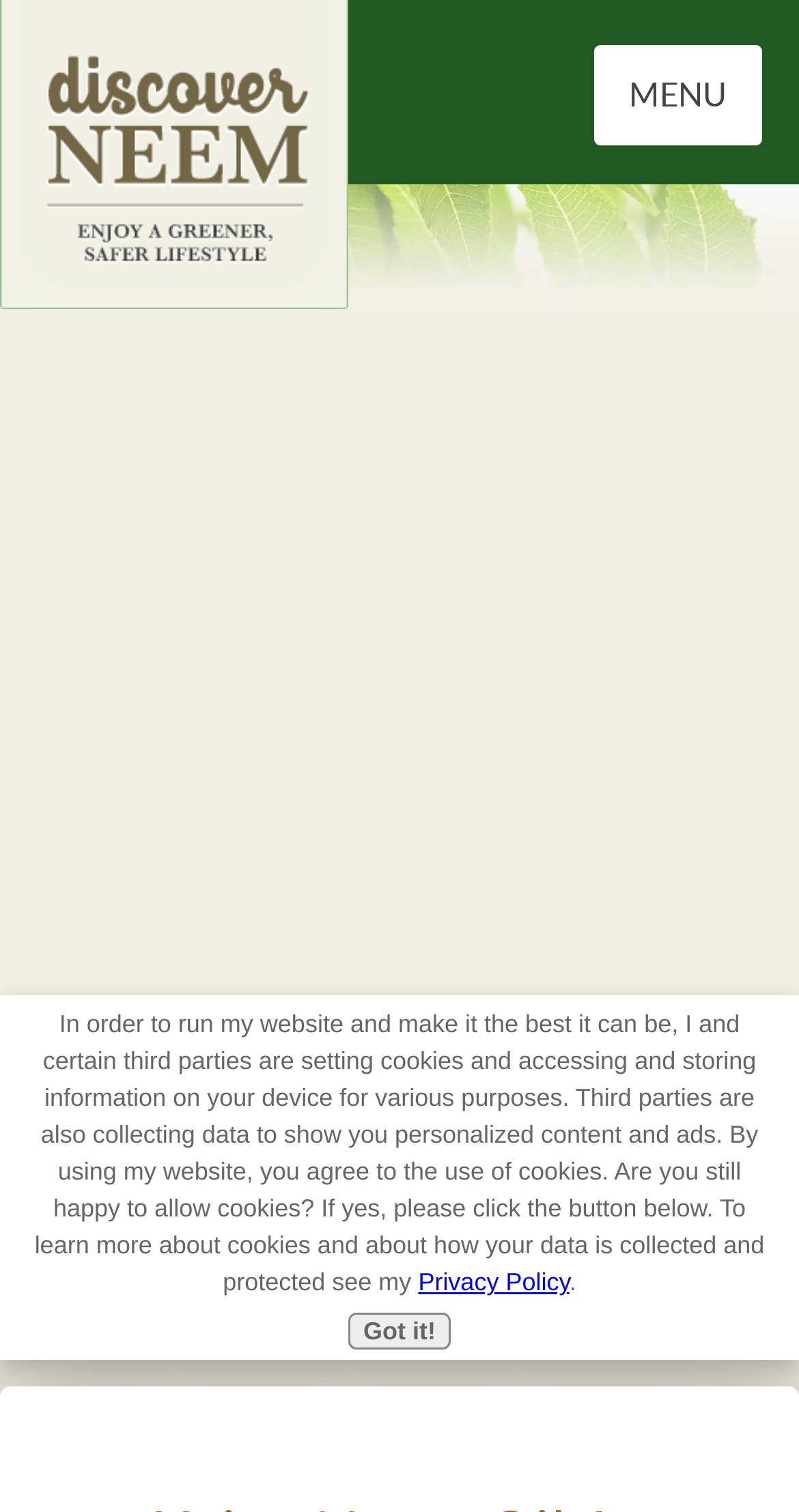Given the description "Privacy Policy", determine the bounding box of the corresponding UI element.

[0.523, 0.838, 0.713, 0.857]